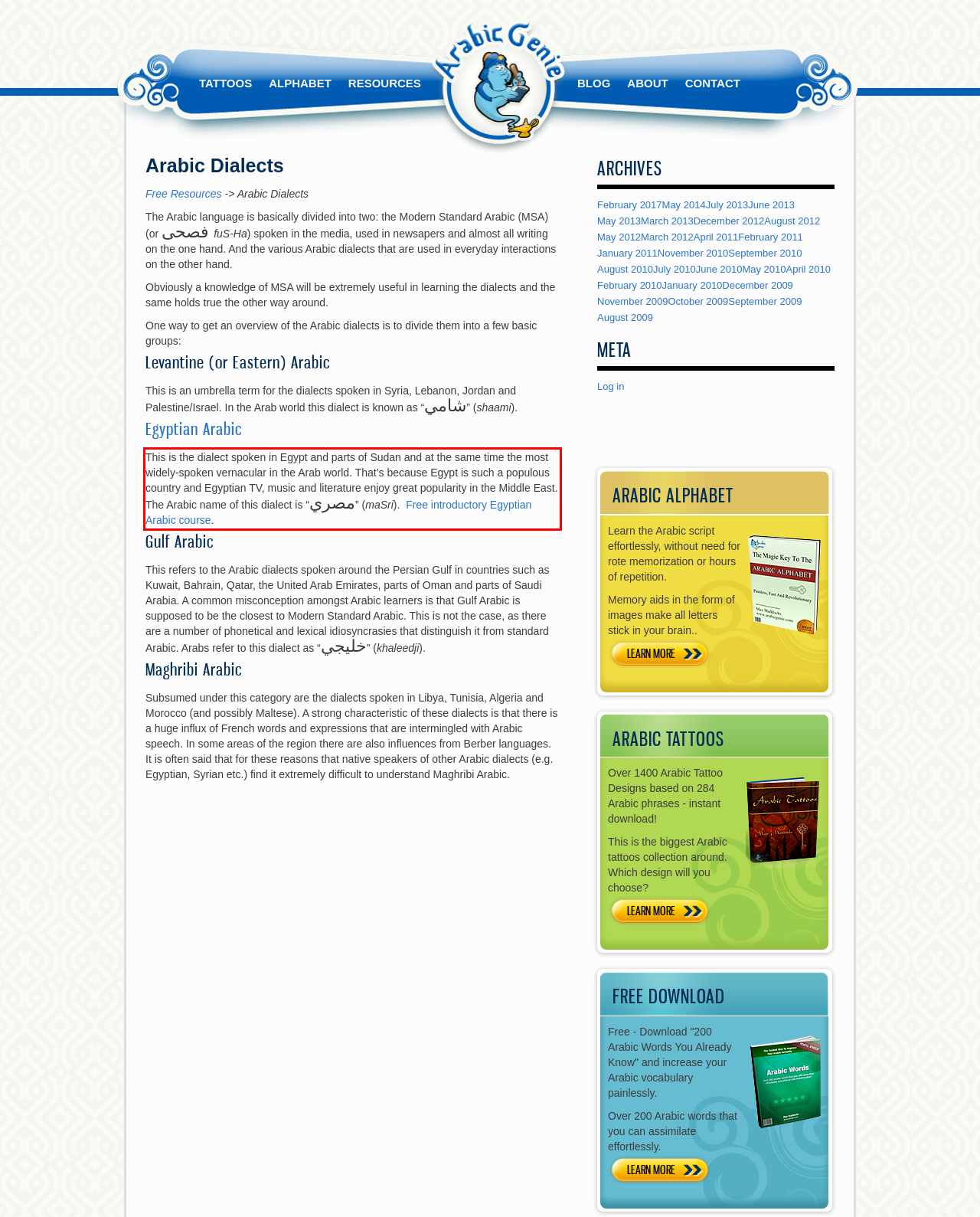Given a screenshot of a webpage containing a red bounding box, perform OCR on the text within this red bounding box and provide the text content.

This is the dialect spoken in Egypt and parts of Sudan and at the same time the most widely-spoken vernacular in the Arab world. That’s because Egypt is such a populous country and Egyptian TV, music and literature enjoy great popularity in the Middle East. The Arabic name of this dialect is “مصري” (maSri). Free introductory Egyptian Arabic course.